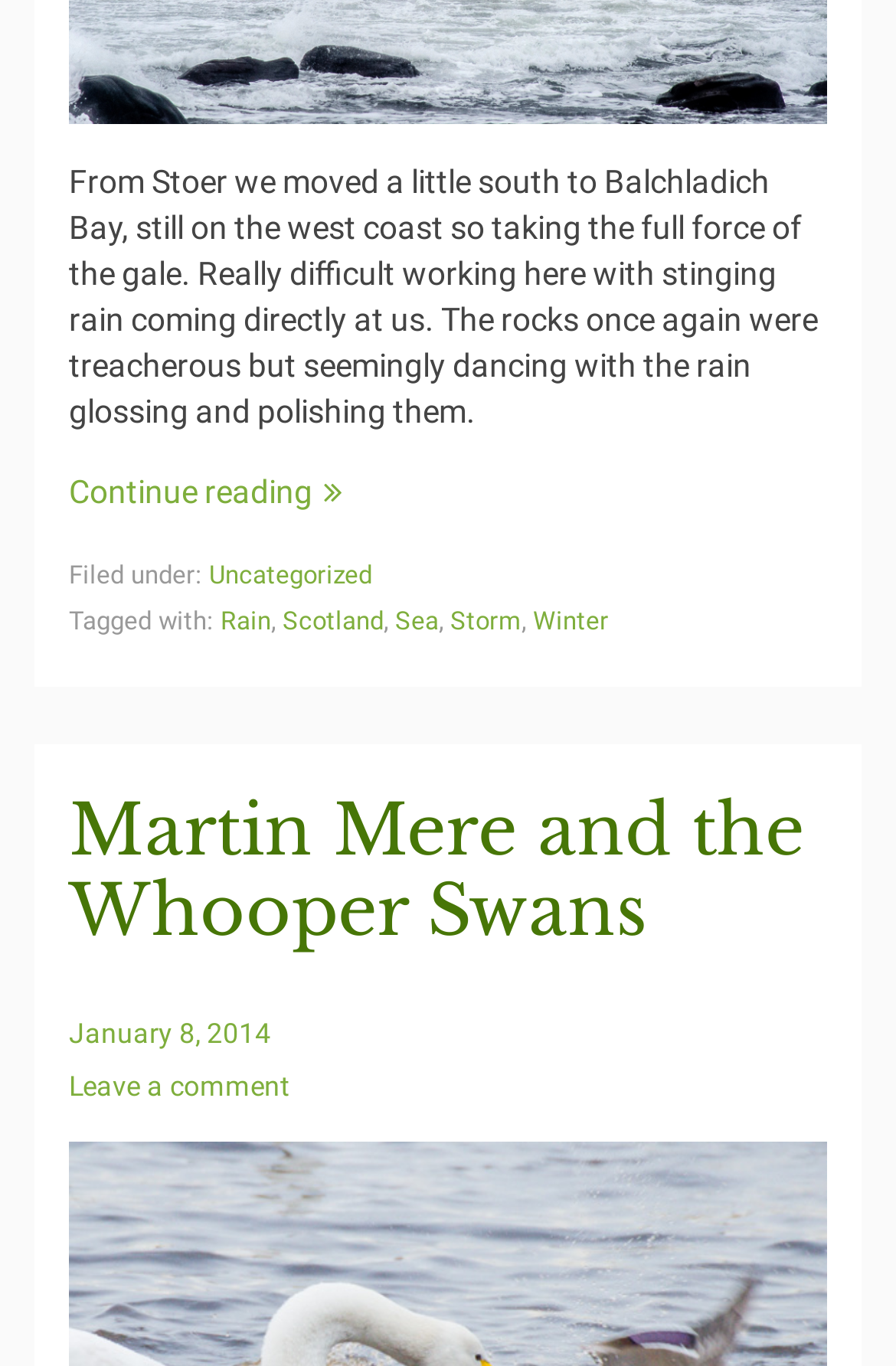Please determine the bounding box coordinates of the area that needs to be clicked to complete this task: 'Read about old Christmas trees being collected in January'. The coordinates must be four float numbers between 0 and 1, formatted as [left, top, right, bottom].

None